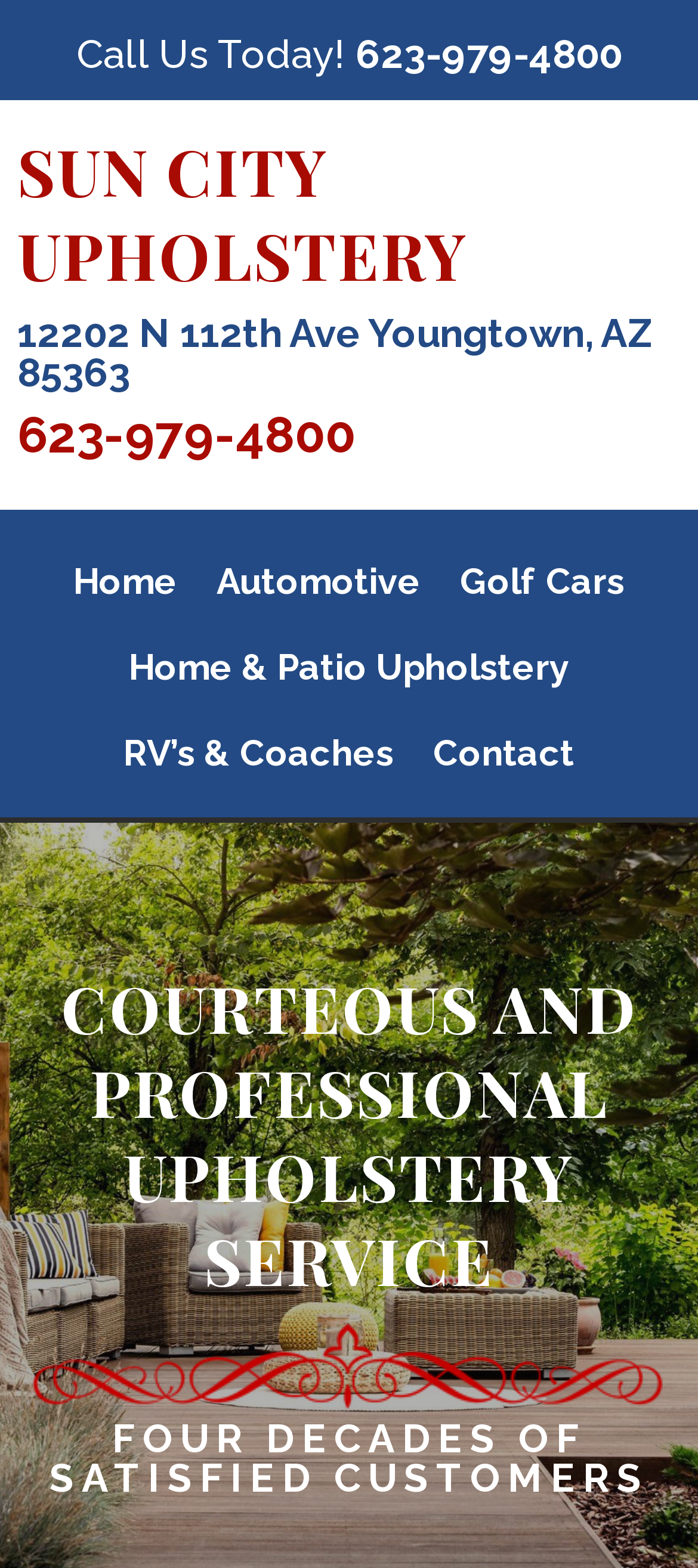Using the provided element description: "Home & Patio Upholstery", identify the bounding box coordinates. The coordinates should be four floats between 0 and 1 in the order [left, top, right, bottom].

[0.185, 0.418, 0.815, 0.467]